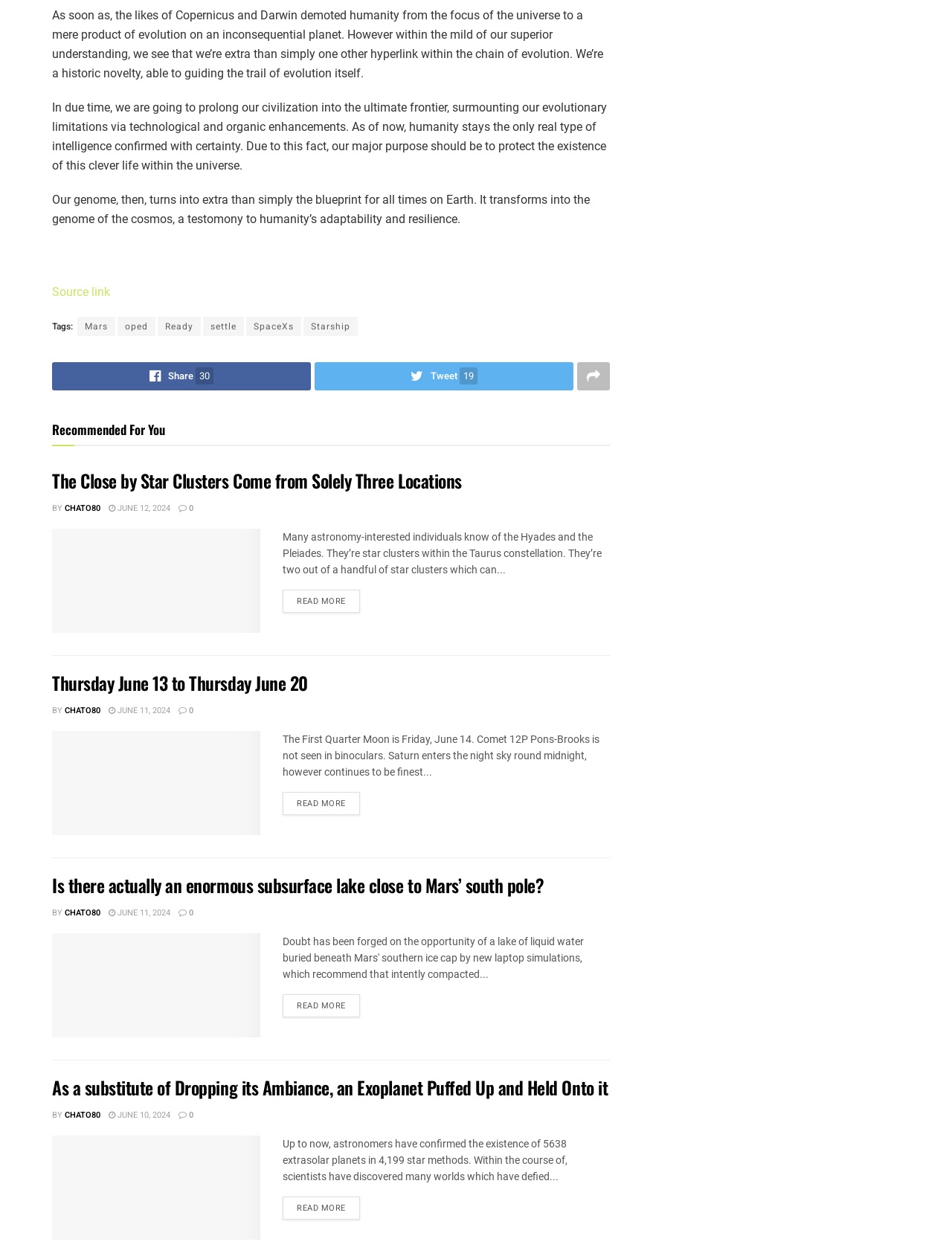What is the purpose of the 'Source link'?
Can you provide an in-depth and detailed response to the question?

The 'Source link' is likely provided to allow readers to access the original source of the article or information, providing additional context or details beyond what is presented on the webpage.